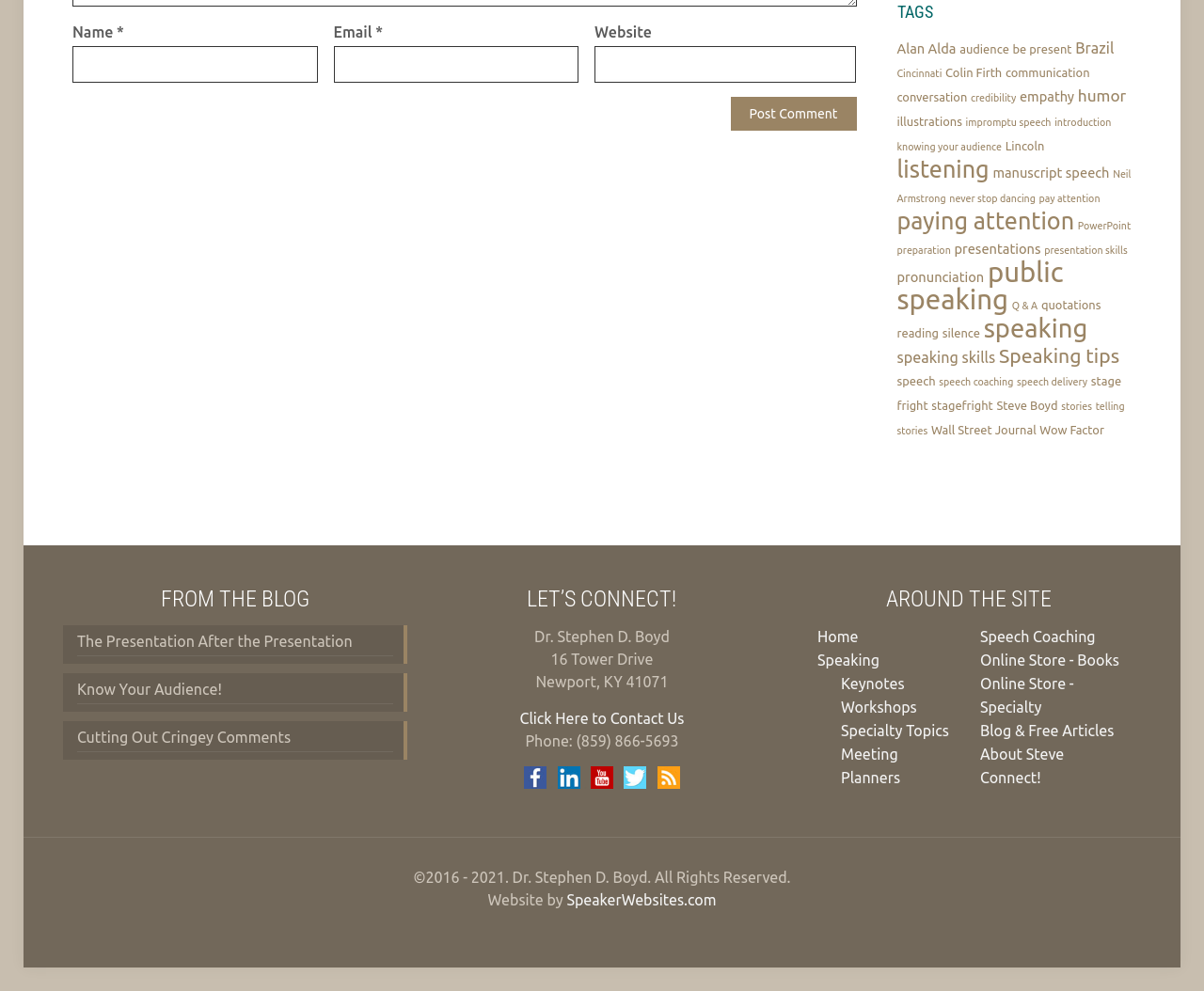Kindly determine the bounding box coordinates for the area that needs to be clicked to execute this instruction: "Contact Dr. Stephen D. Boyd".

[0.432, 0.716, 0.568, 0.733]